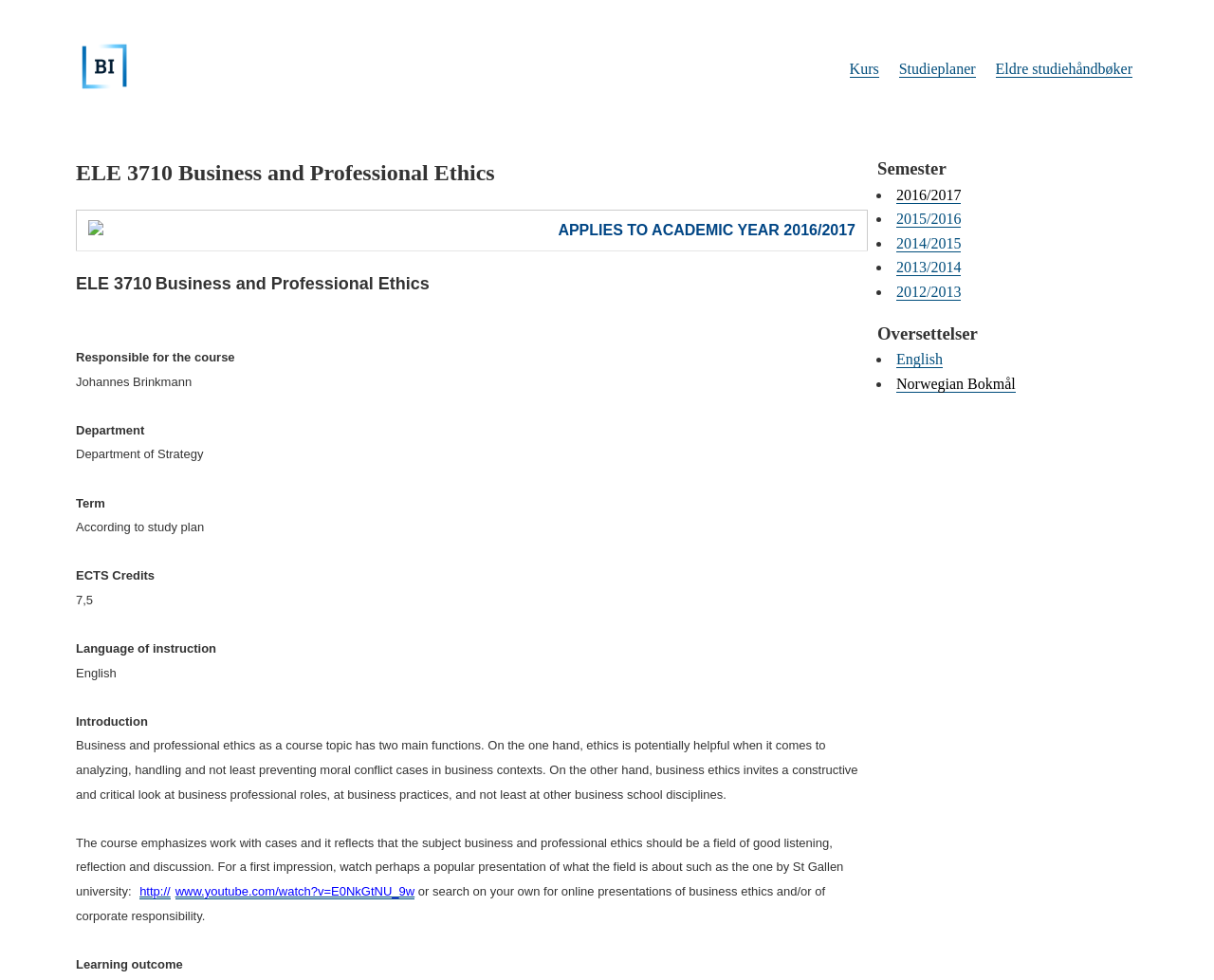Locate the bounding box coordinates of the item that should be clicked to fulfill the instruction: "check License Agreement".

None